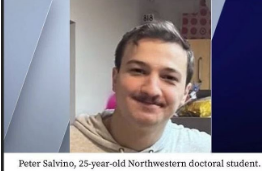Generate a comprehensive caption that describes the image.

The image features Peter Salvino, a 25-year-old doctoral student from Northwestern University. He is shown smiling, capturing a moment that reflects his youth and academic ambition. The background appears to include a residential or casual setting, indicating a personal space. This image is likely part of a tribute or a feature regarding his life and contributions, possibly in light of a recent event or passing.